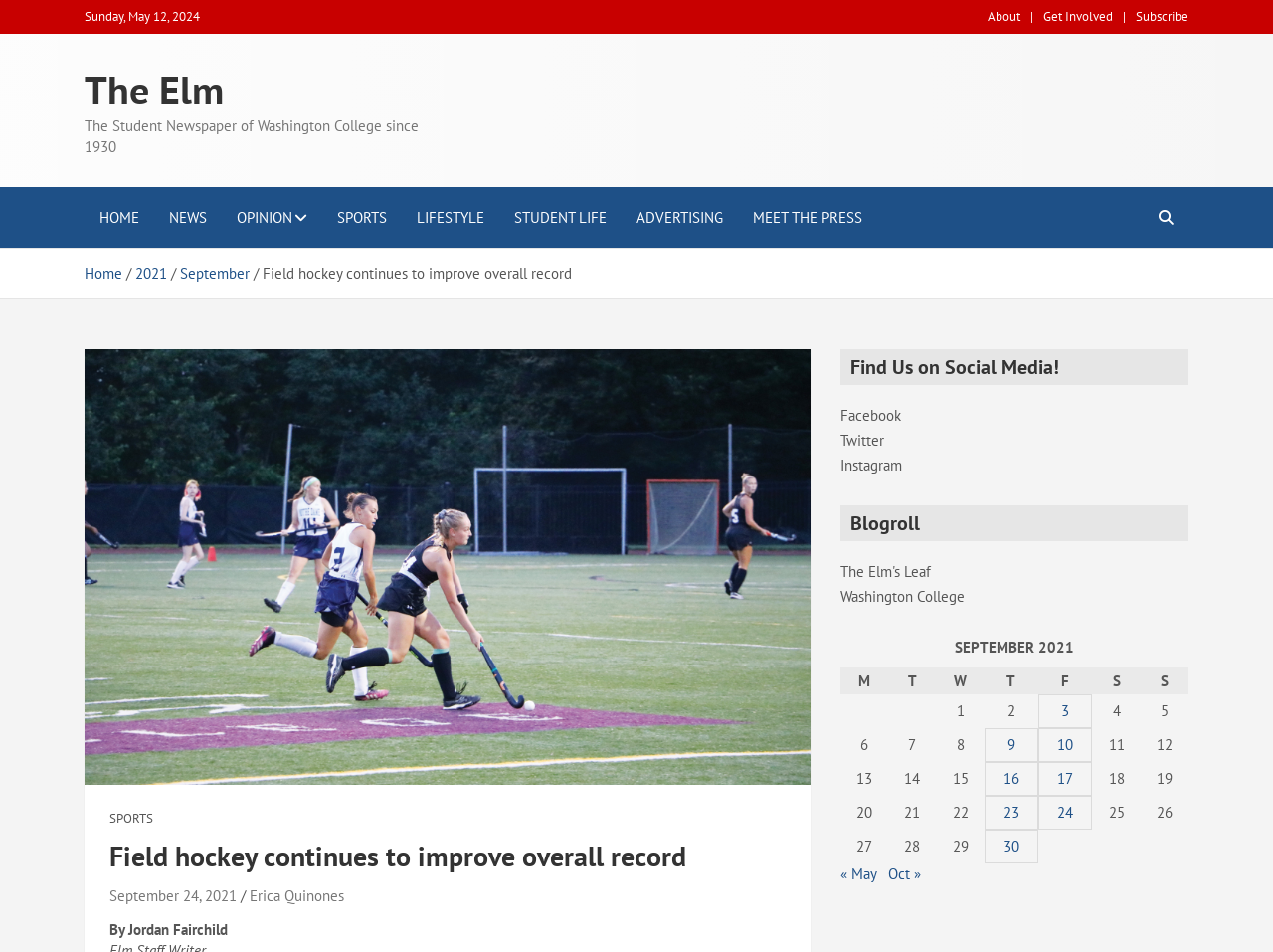Please mark the bounding box coordinates of the area that should be clicked to carry out the instruction: "Follow The Elm on Facebook".

[0.66, 0.427, 0.708, 0.446]